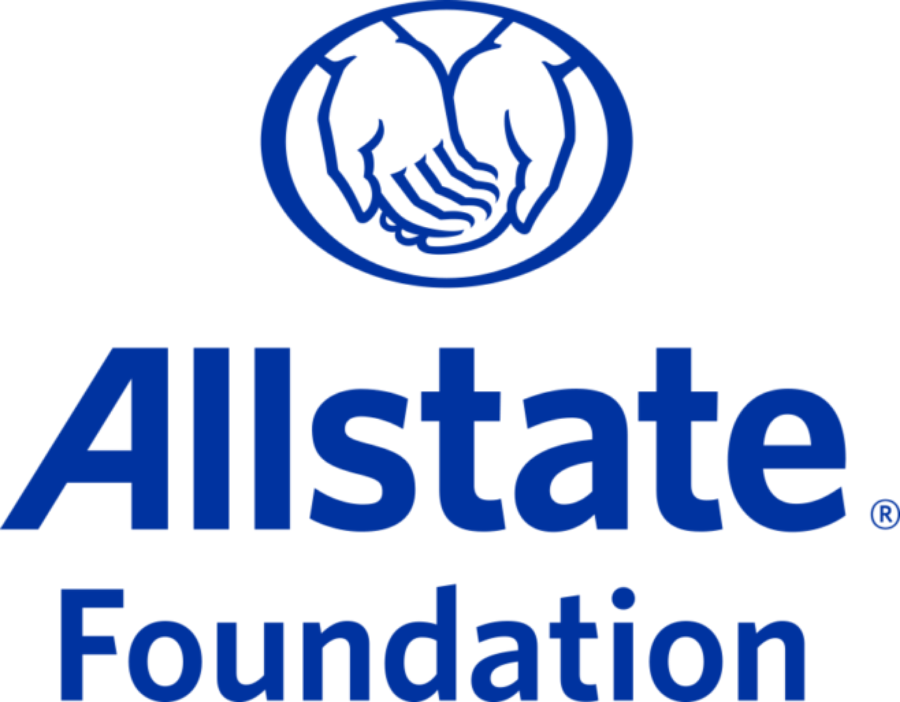What is represented by the circular design in the logo?
Refer to the screenshot and answer in one word or phrase.

community support and enhancement